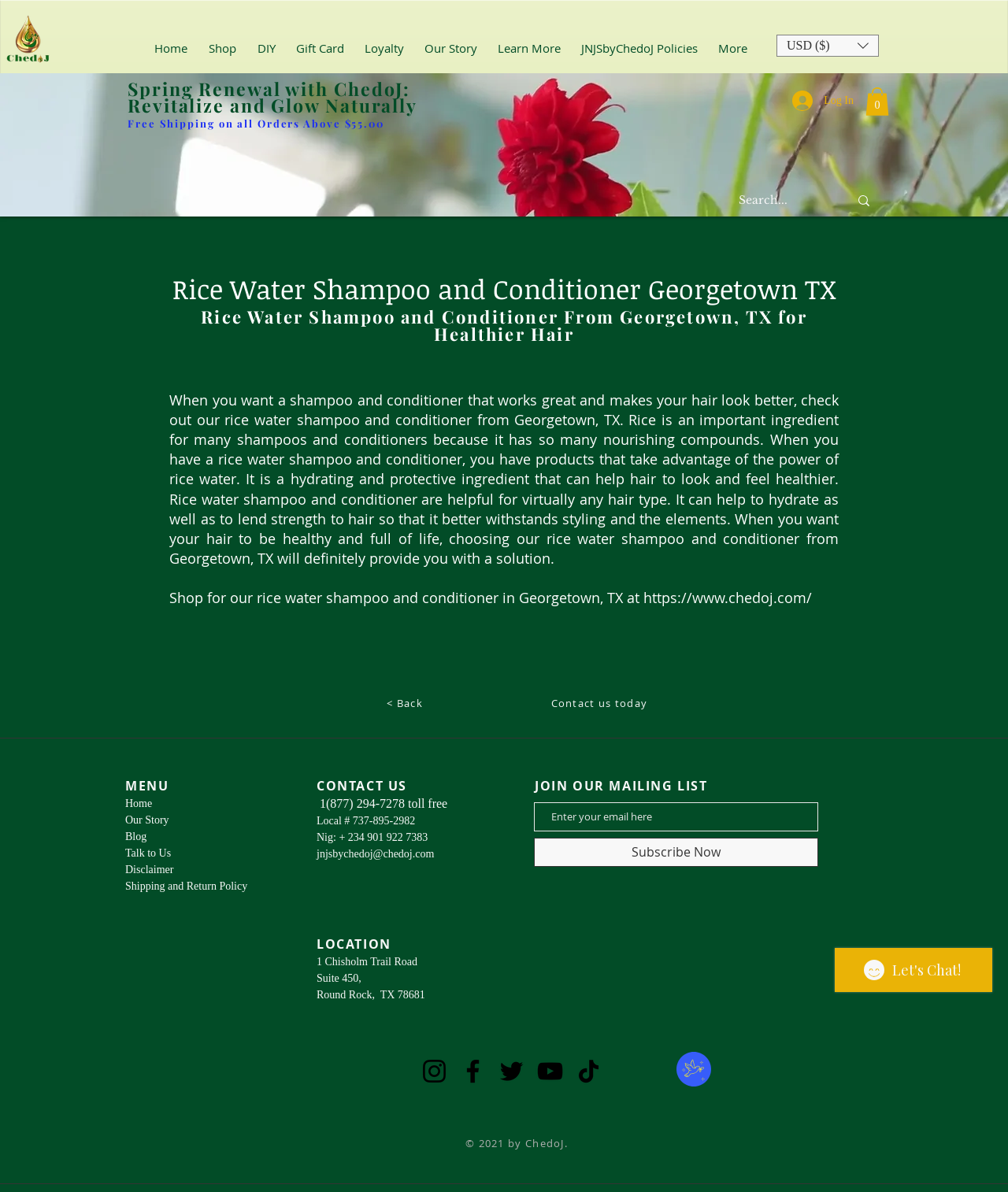Determine the bounding box of the UI element mentioned here: "Talk to Us". The coordinates must be in the format [left, top, right, bottom] with values ranging from 0 to 1.

[0.124, 0.711, 0.17, 0.721]